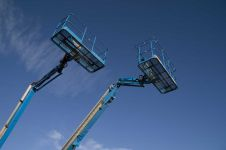What is the purpose of the safety railings?
Using the information from the image, answer the question thoroughly.

The safety railings on the cherry pickers are intended to ensure the safety of the workers using the platforms, providing a secure barrier to prevent falls and accidents while working at heights.